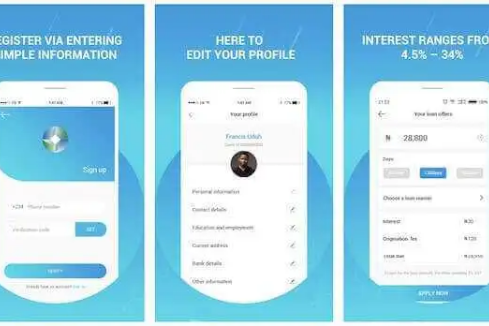Create a detailed narrative that captures the essence of the image.

The image presents a user-friendly interface for a loan application app, showcasing three main screens. 

1. The first screen emphasizes user registration, prompting users to sign up by entering simple personal information. It features a "Sign up" button prominently at the bottom, encouraging interaction.
   
2. The second screen, labeled "Your profile," allows users to easily edit their personal details after registration. It includes fields for essential information such as personal details, employment, and bank accounts, making the process seamless and straightforward.

3. The final screen outlines loan offers, displaying a specific loan amount of 28,890 with an interest rate that ranges from 4.5% to 34%. This screen also includes a call-to-action button labeled "APPLY NOW," making it easy for users to take the next step in their loan application process.

Overall, the design employs a clean, blue-themed layout that enhances readability and user engagement, guiding potential borrowers through the application process efficiently.